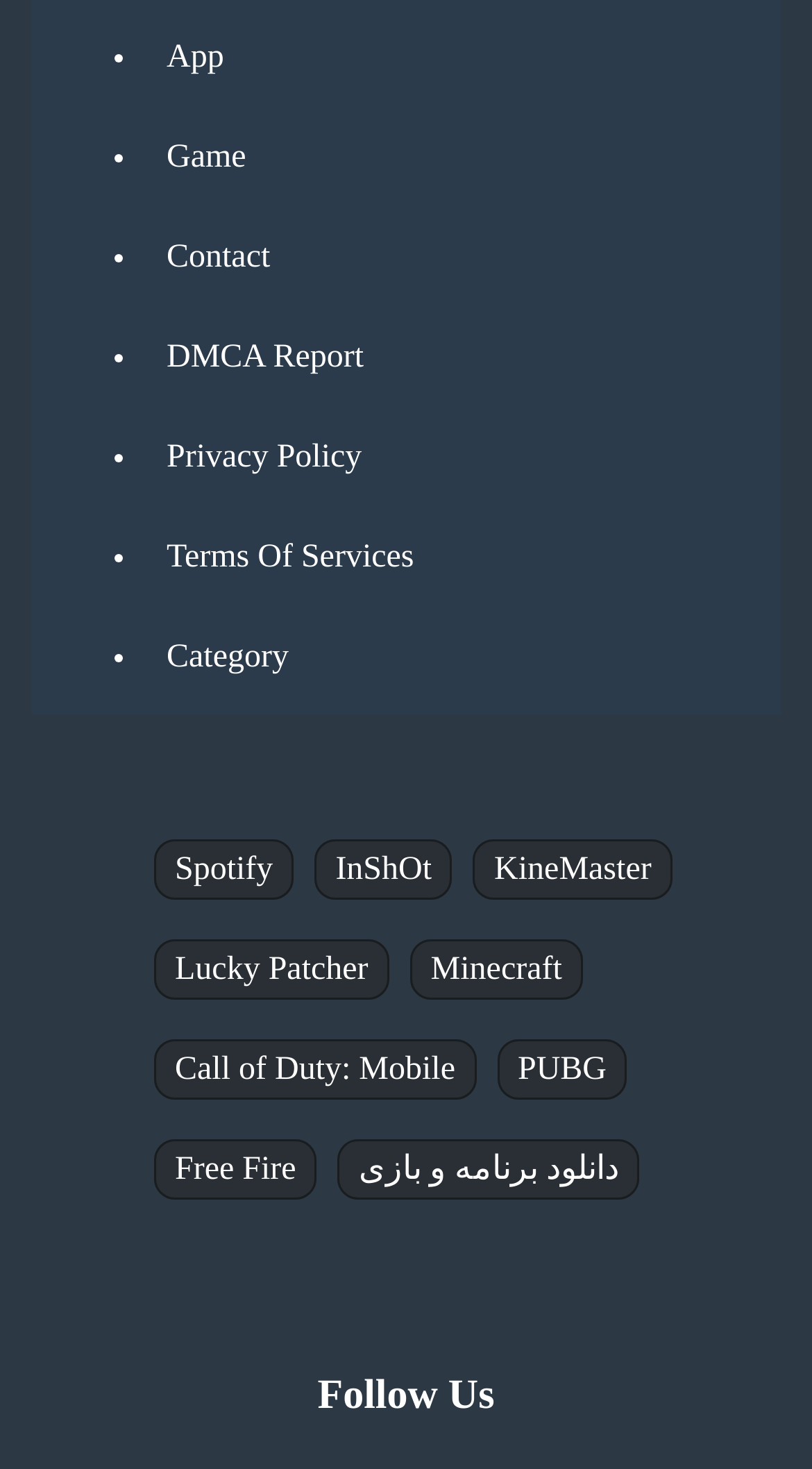Identify the bounding box coordinates of the element that should be clicked to fulfill this task: "Upload a file". The coordinates should be provided as four float numbers between 0 and 1, i.e., [left, top, right, bottom].

None